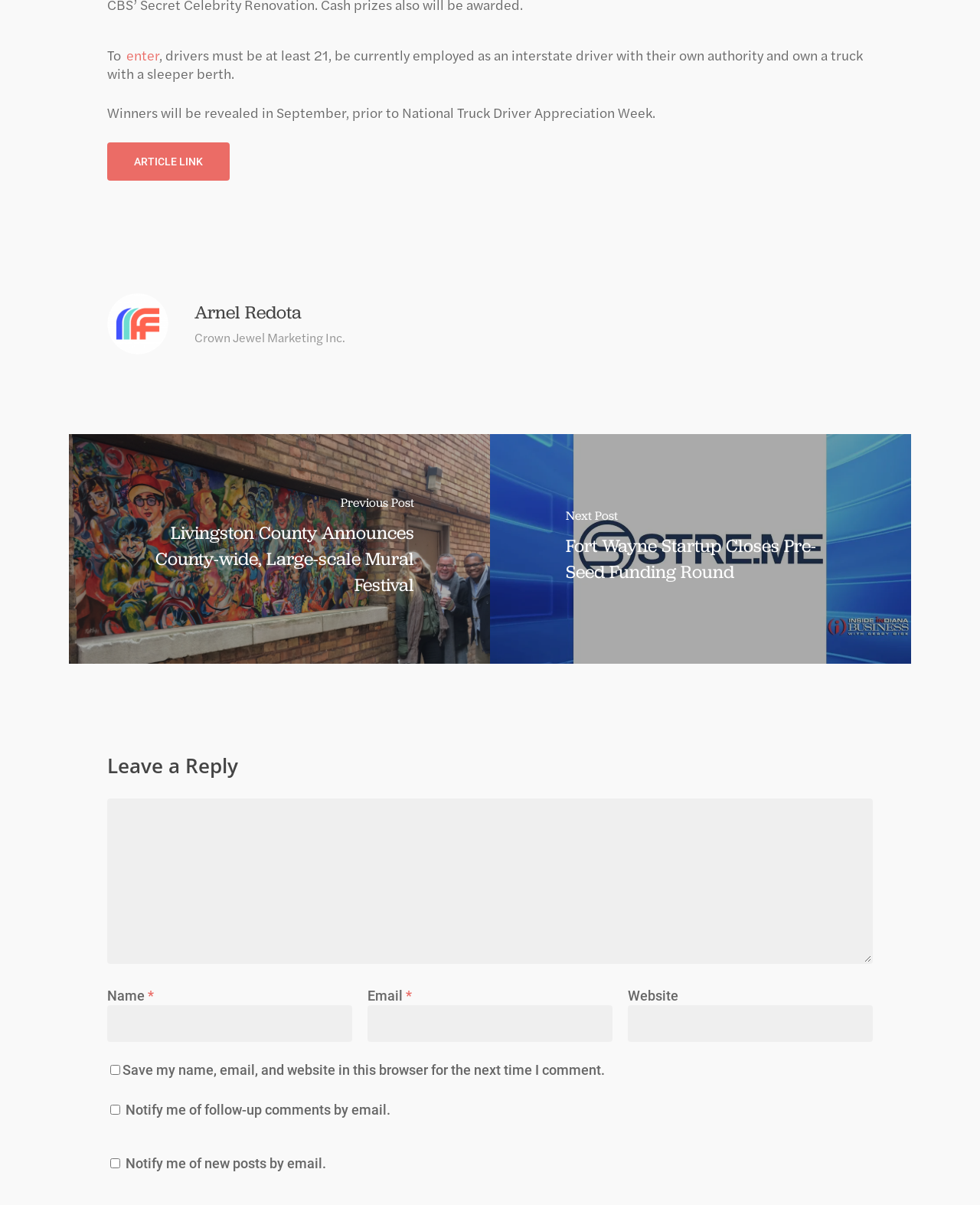Provide the bounding box coordinates of the HTML element described as: "Article Link". The bounding box coordinates should be four float numbers between 0 and 1, i.e., [left, top, right, bottom].

[0.11, 0.118, 0.235, 0.15]